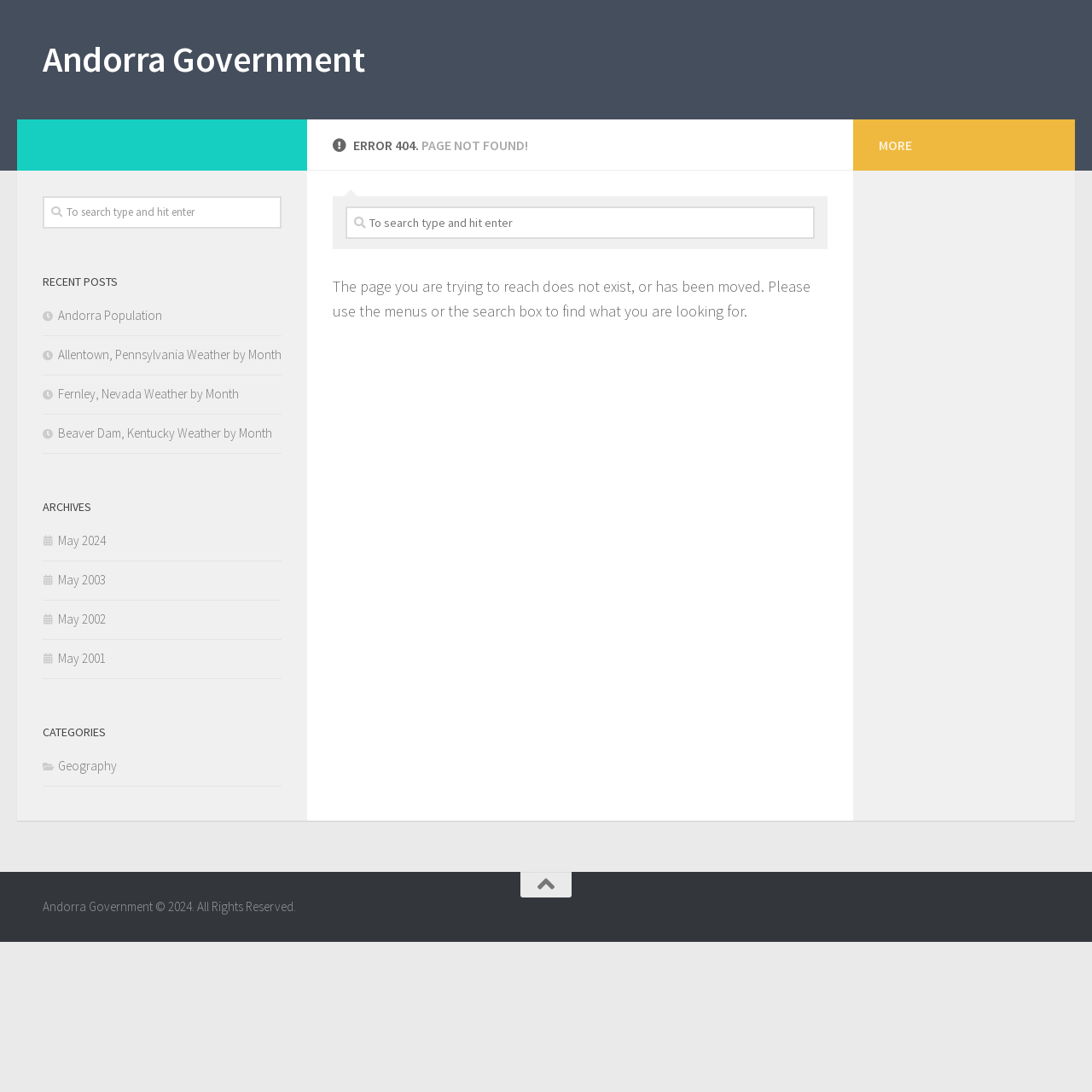Please reply to the following question with a single word or a short phrase:
What is the error code on this page?

404